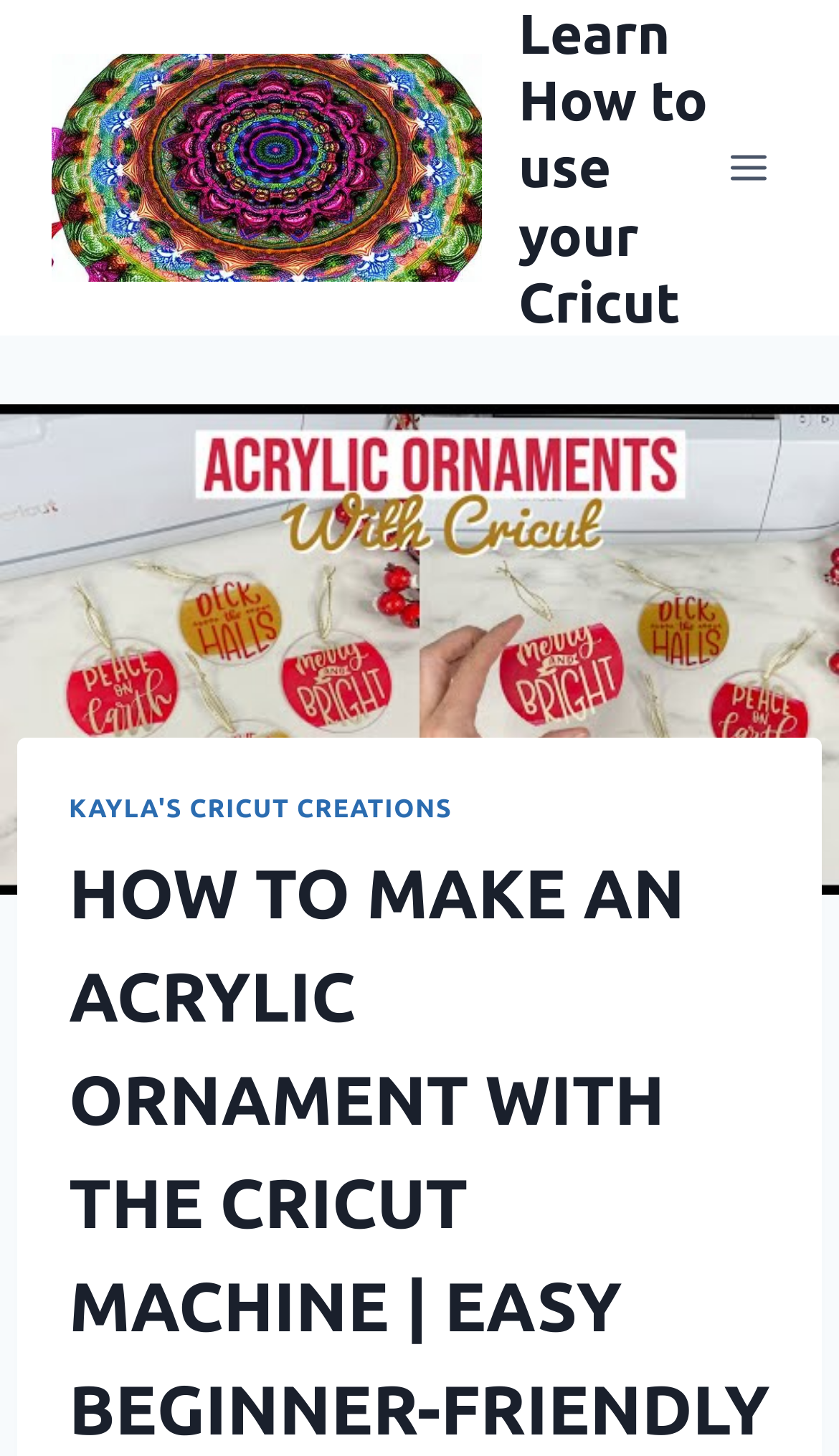Identify the text that serves as the heading for the webpage and generate it.

HOW TO MAKE AN ACRYLIC ORNAMENT WITH THE CRICUT MACHINE | EASY BEGINNER-FRIENDLY CRAFT